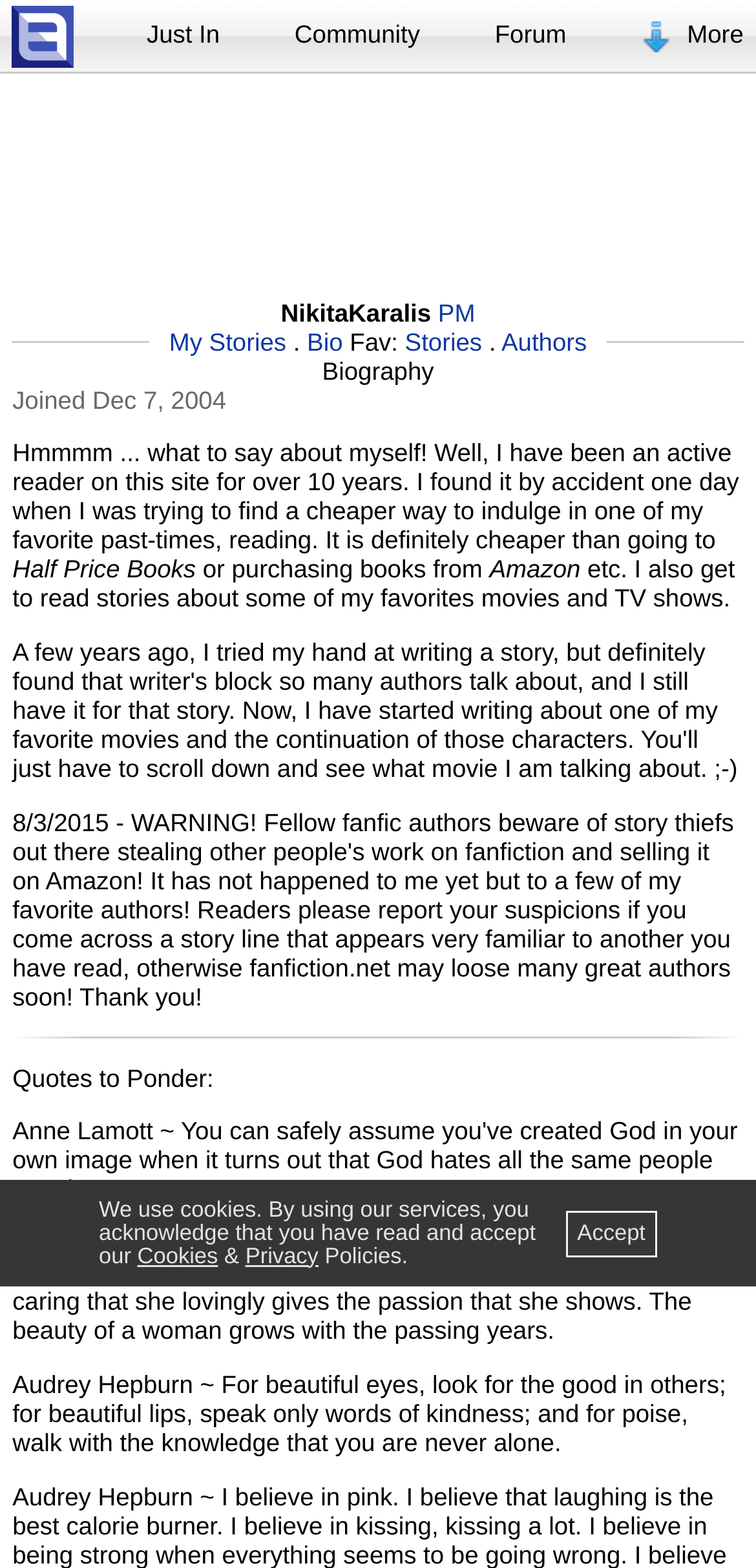Respond to the following query with just one word or a short phrase: 
What is the quote about beauty from?

Audrey Hepburn